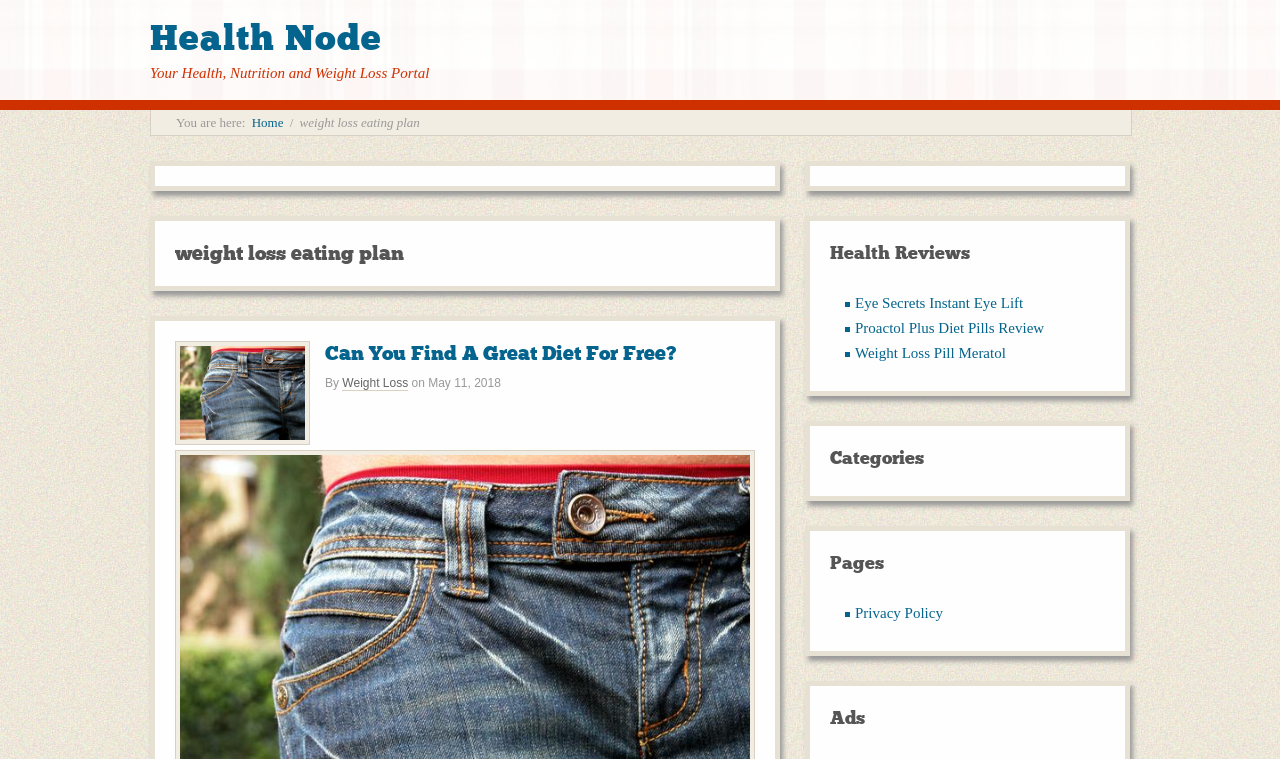What is the name of the portal?
Answer with a single word or phrase, using the screenshot for reference.

Health Node